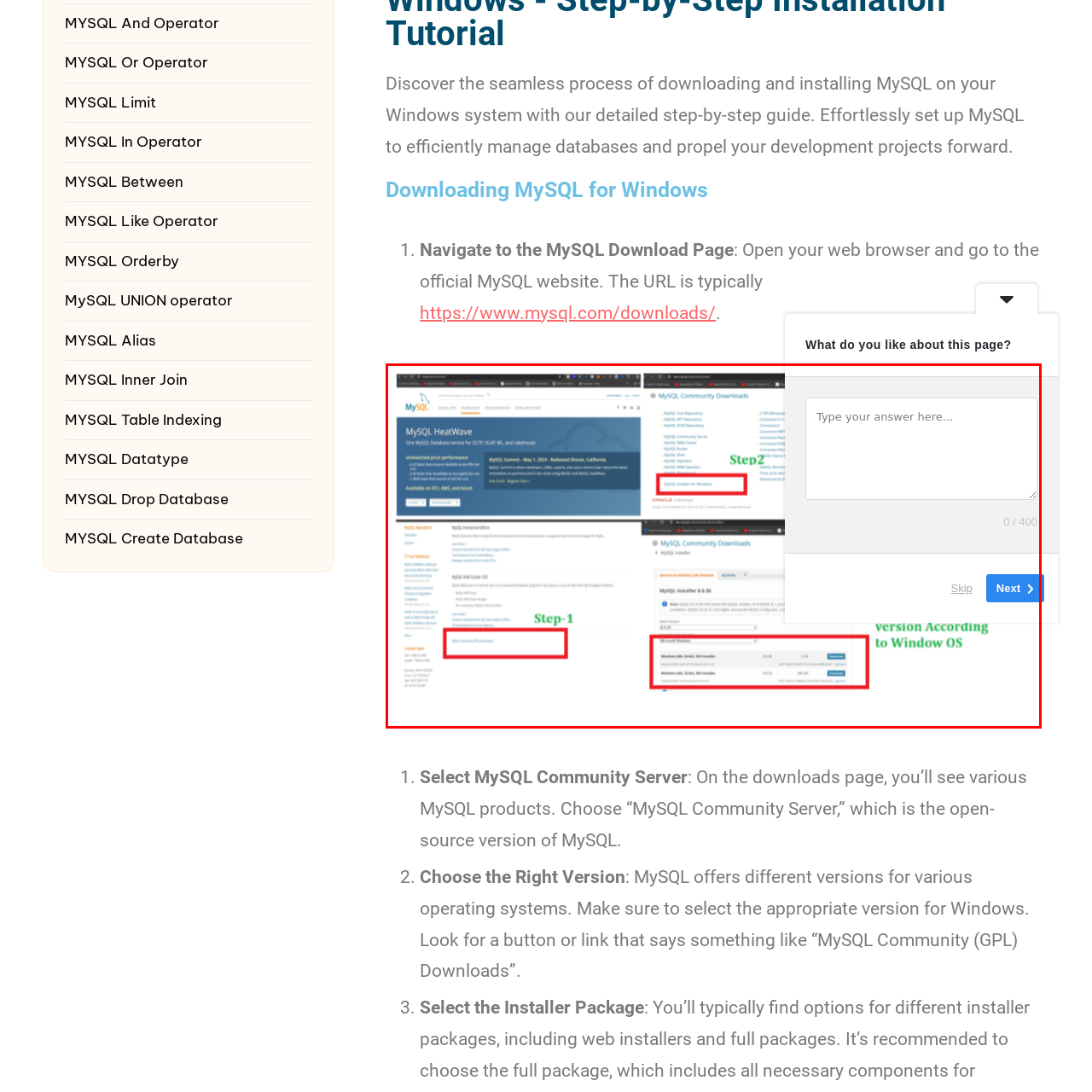Direct your attention to the part of the image marked by the red boundary and give a detailed response to the following question, drawing from the image: What is the purpose of the 'MySQL Community Downloads' page?

The 'MySQL Community Downloads' page, shown in 'Step 2' of the image, serves the purpose of allowing users to download the MySQL Installer for Windows. This page provides various installer packages, enabling users to choose the correct version based on their Windows operating system.